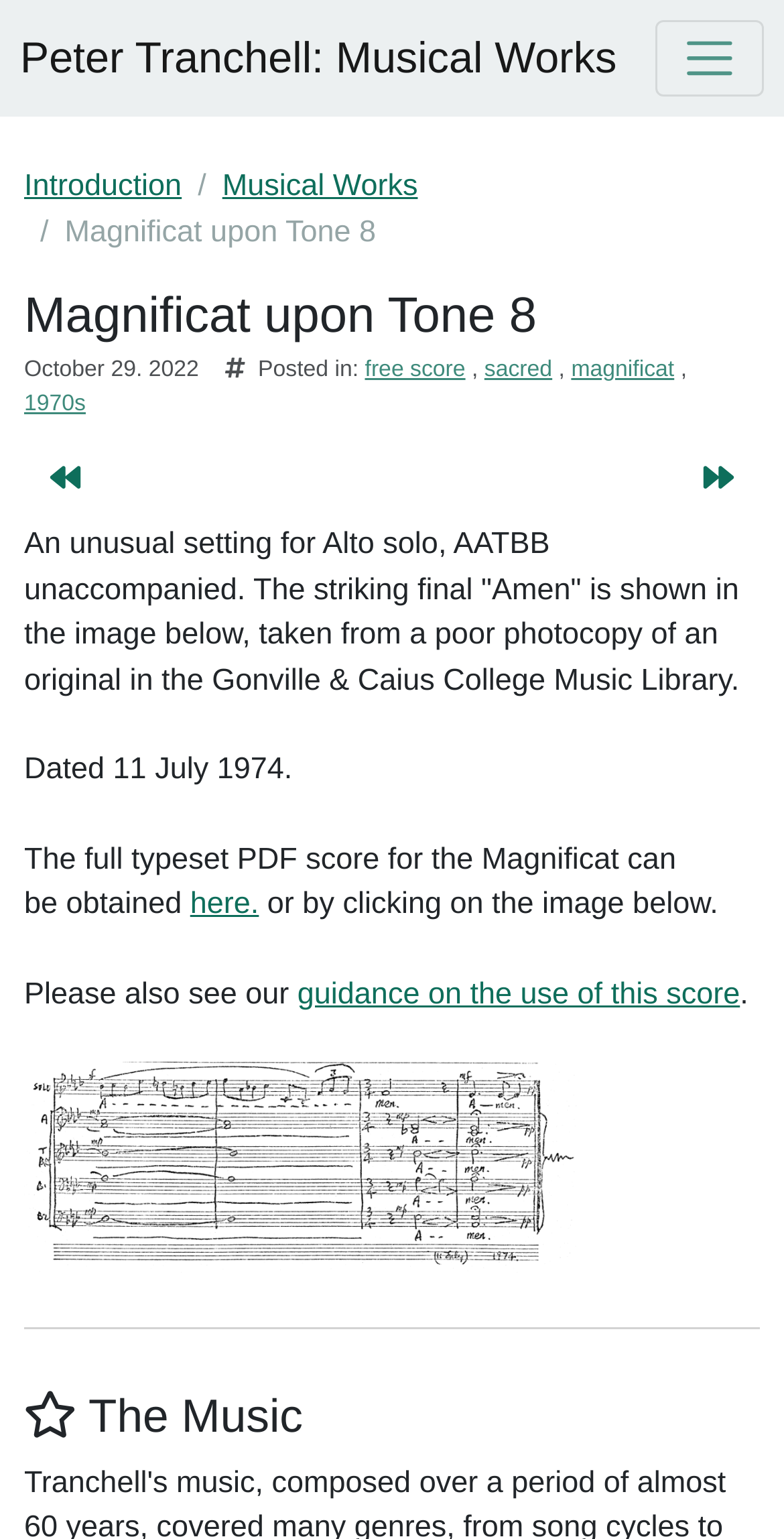What is the type of music described on this webpage?
With the help of the image, please provide a detailed response to the question.

I inferred this answer by looking at the links provided in the webpage, specifically the link 'sacred' which is categorized under 'Posted in:' section, indicating that the music described on this webpage is of sacred type.